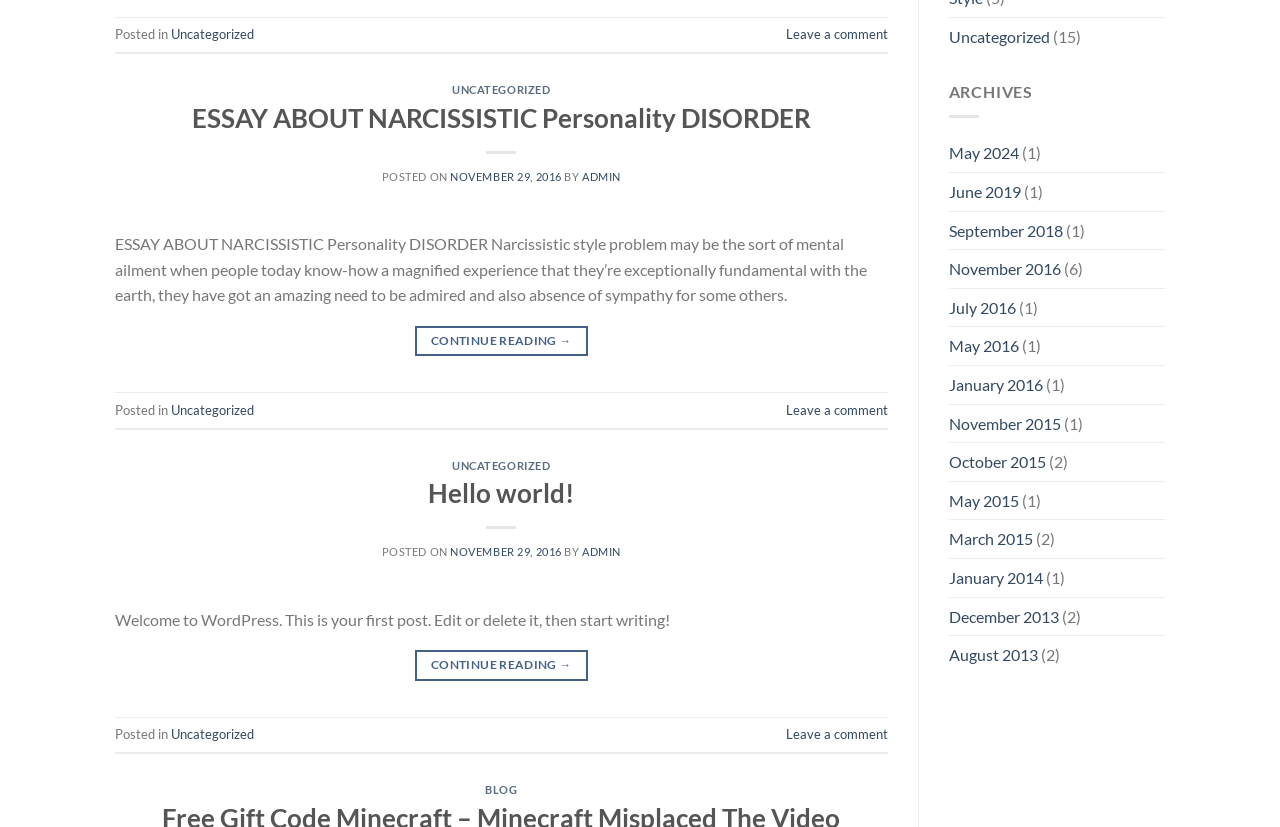Please identify the bounding box coordinates of the clickable area that will fulfill the following instruction: "Leave a comment". The coordinates should be in the format of four float numbers between 0 and 1, i.e., [left, top, right, bottom].

[0.614, 0.032, 0.693, 0.051]